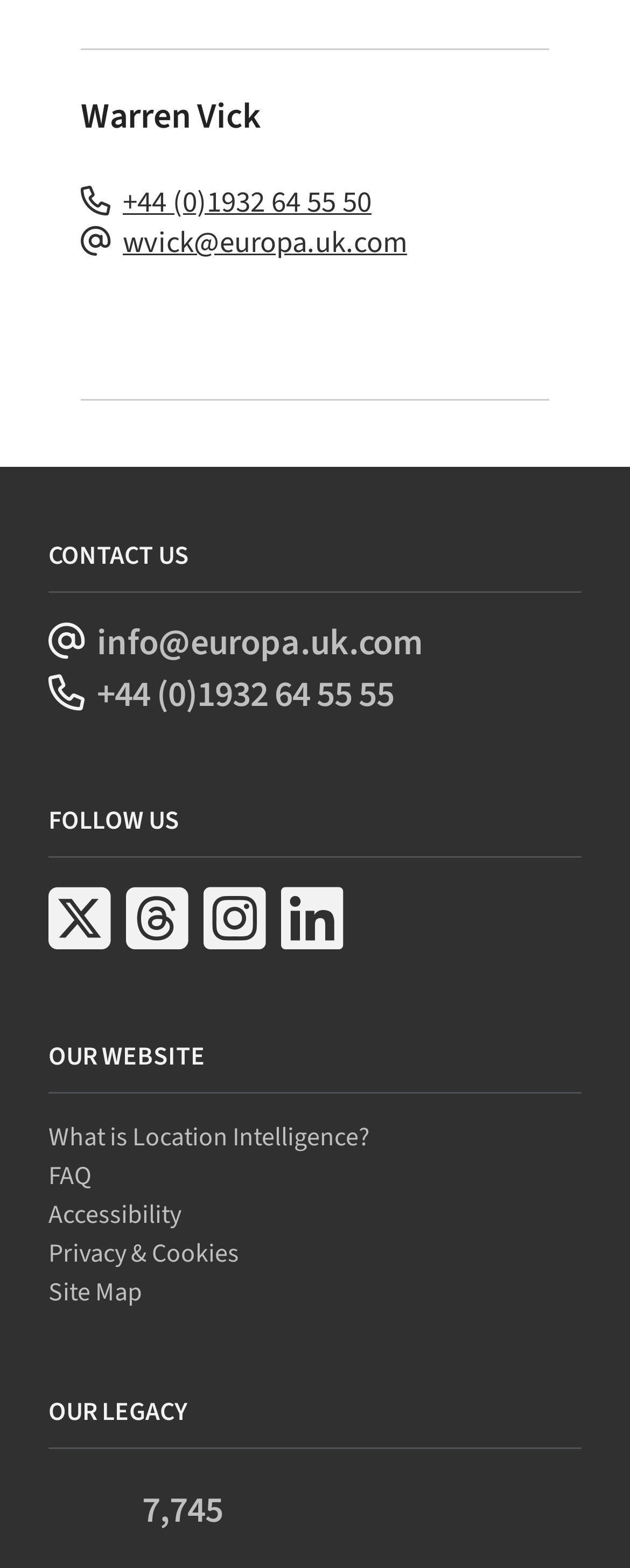What is Warren Vick's phone number?
Answer the question with as much detail as possible.

The phone number of Warren Vick can be found in the top section of the webpage, next to his name, which is '+44 (0)1932 64 55 50'.